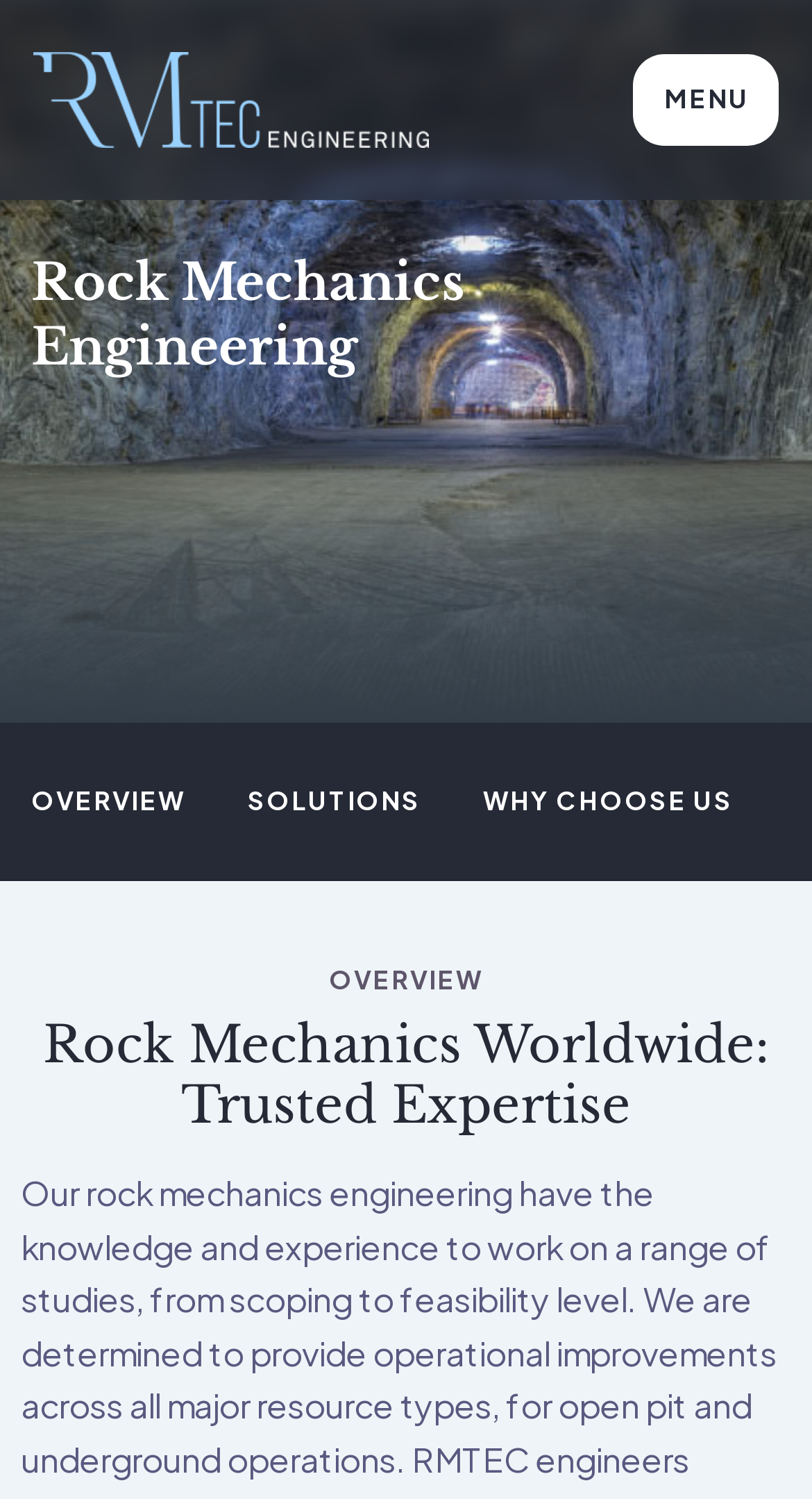What is the purpose of the webpage?
Based on the image, answer the question with as much detail as possible.

Based on the structure of the webpage, it appears that the purpose of the webpage is to provide information about RMTEC Engineering, its solutions, and its expertise in rock mechanics engineering.